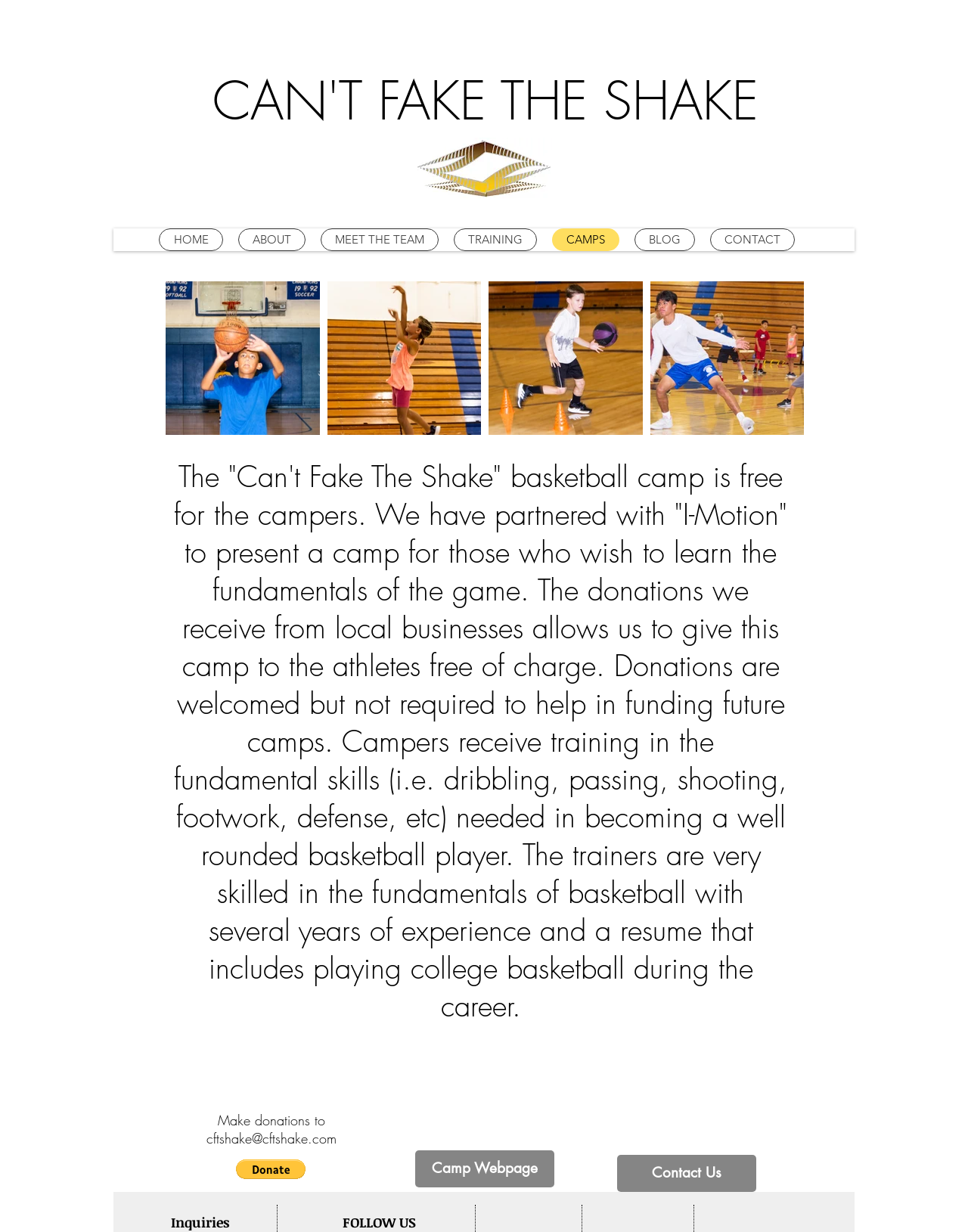What is the purpose of the donations?
Utilize the information in the image to give a detailed answer to the question.

According to the description of the camp, the donations received from local businesses allow the camp to be free for the campers, and the donations are welcomed to help in funding future camps.